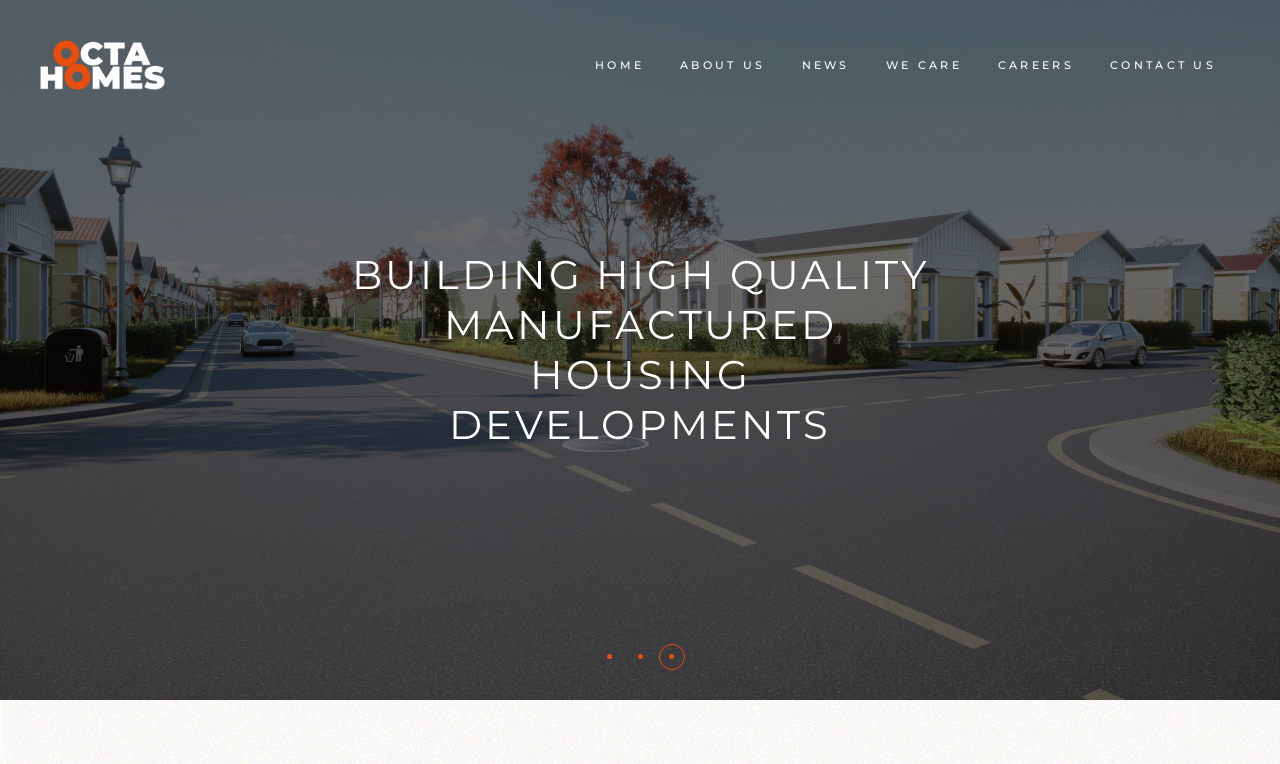Give a succinct answer to this question in a single word or phrase: 
What is the purpose of the buttons at the bottom?

Slide navigation